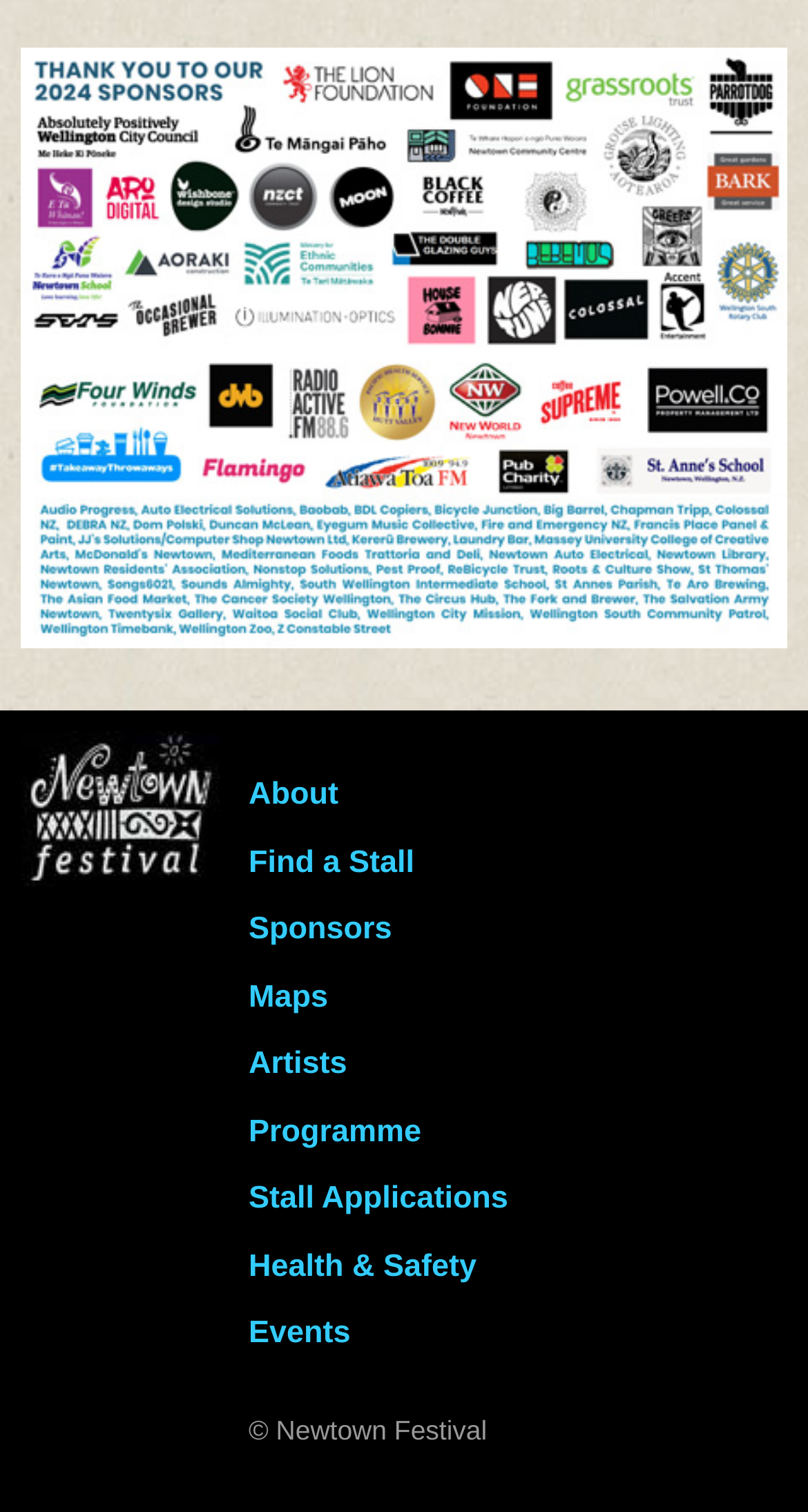Specify the bounding box coordinates of the area to click in order to follow the given instruction: "view the Programme."

[0.308, 0.737, 0.521, 0.76]